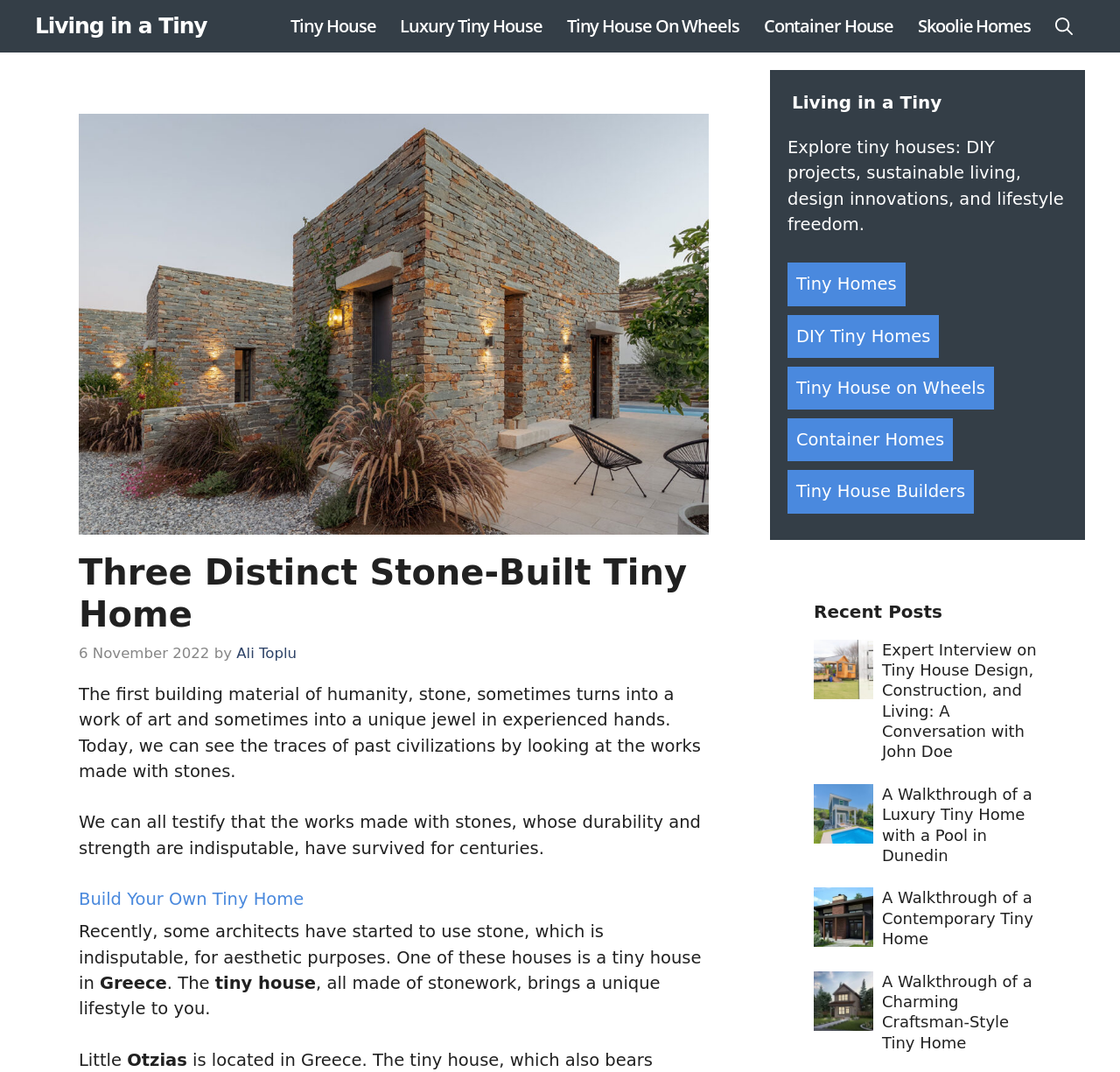Using the information in the image, could you please answer the following question in detail:
What is the name of the author of the article?

I found the name of the author by looking at the link element inside the header element. The link element has a static text child with the content 'Ali Toplu'.